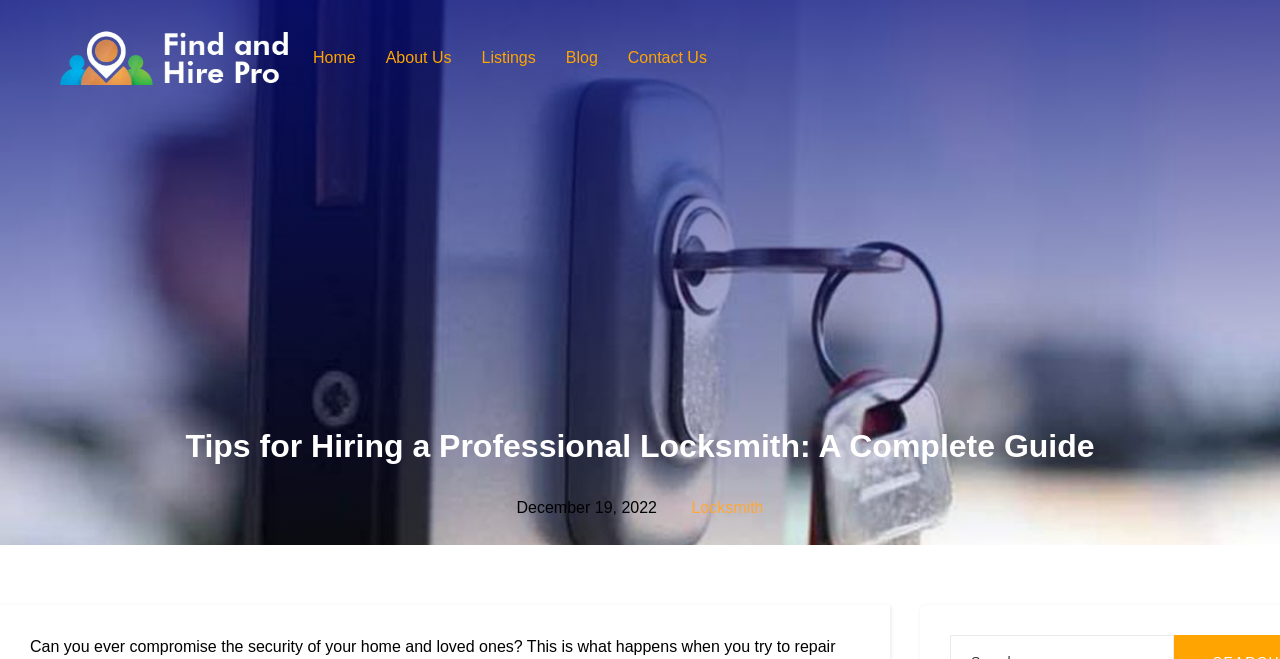Determine the title of the webpage and give its text content.

Tips for Hiring a Professional Locksmith: A Complete Guide